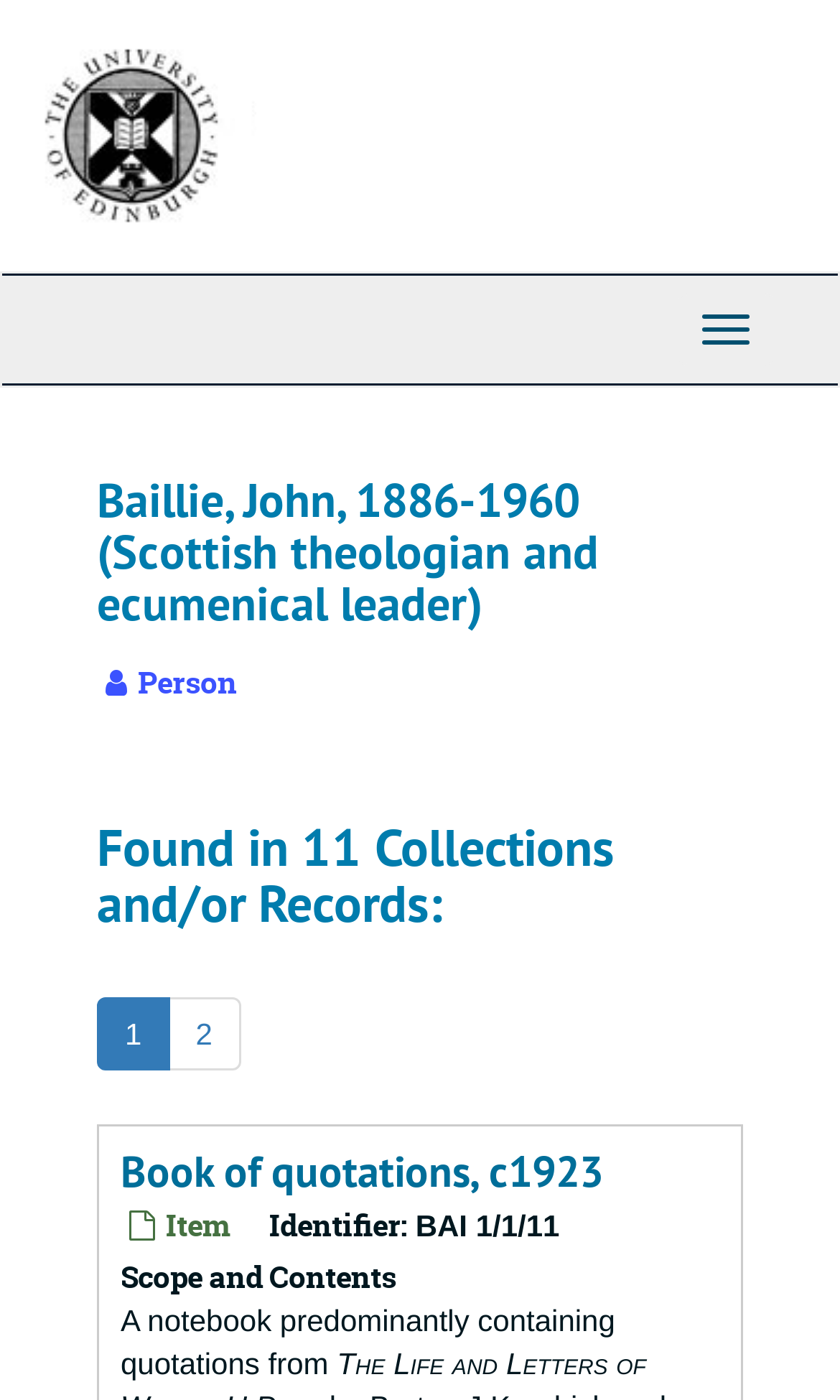Determine the bounding box coordinates (top-left x, top-left y, bottom-right x, bottom-right y) of the UI element described in the following text: Toggle Navigation

[0.808, 0.209, 0.921, 0.262]